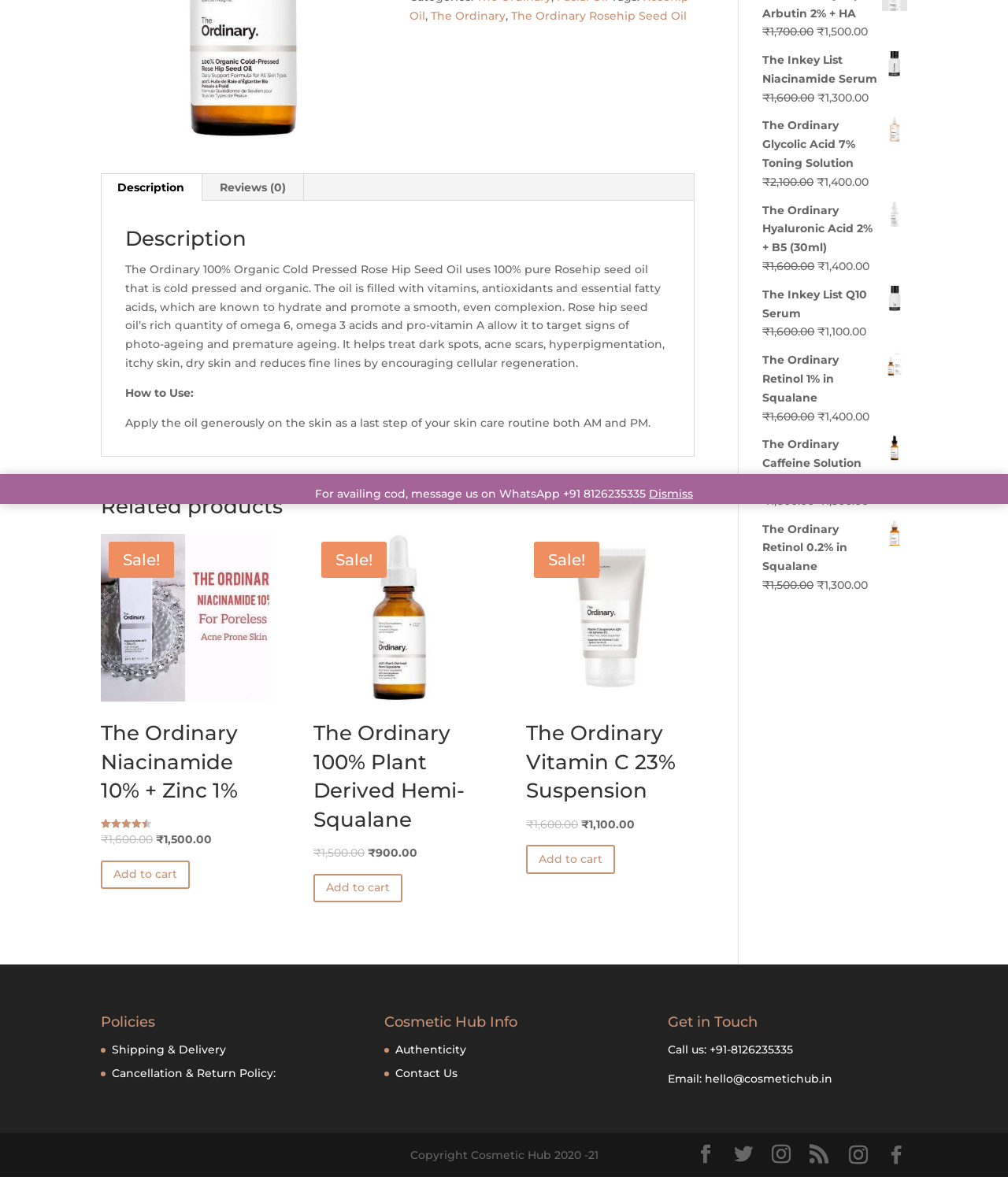Locate the bounding box coordinates for the element described below: "Add to cart". The coordinates must be four float values between 0 and 1, formatted as [left, top, right, bottom].

[0.522, 0.716, 0.61, 0.74]